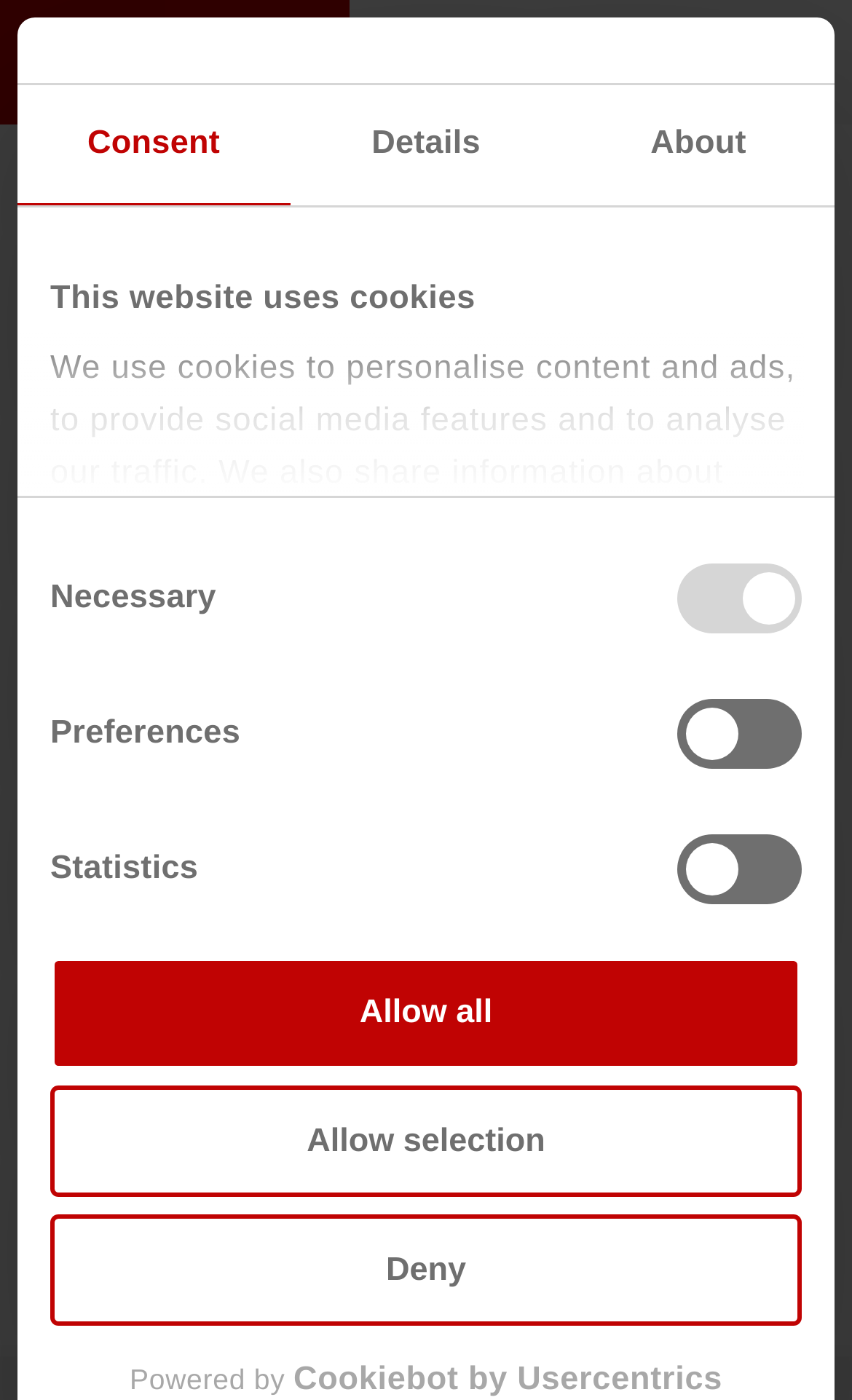Determine the bounding box for the UI element as described: "Allow selection". The coordinates should be represented as four float numbers between 0 and 1, formatted as [left, top, right, bottom].

[0.059, 0.775, 0.941, 0.855]